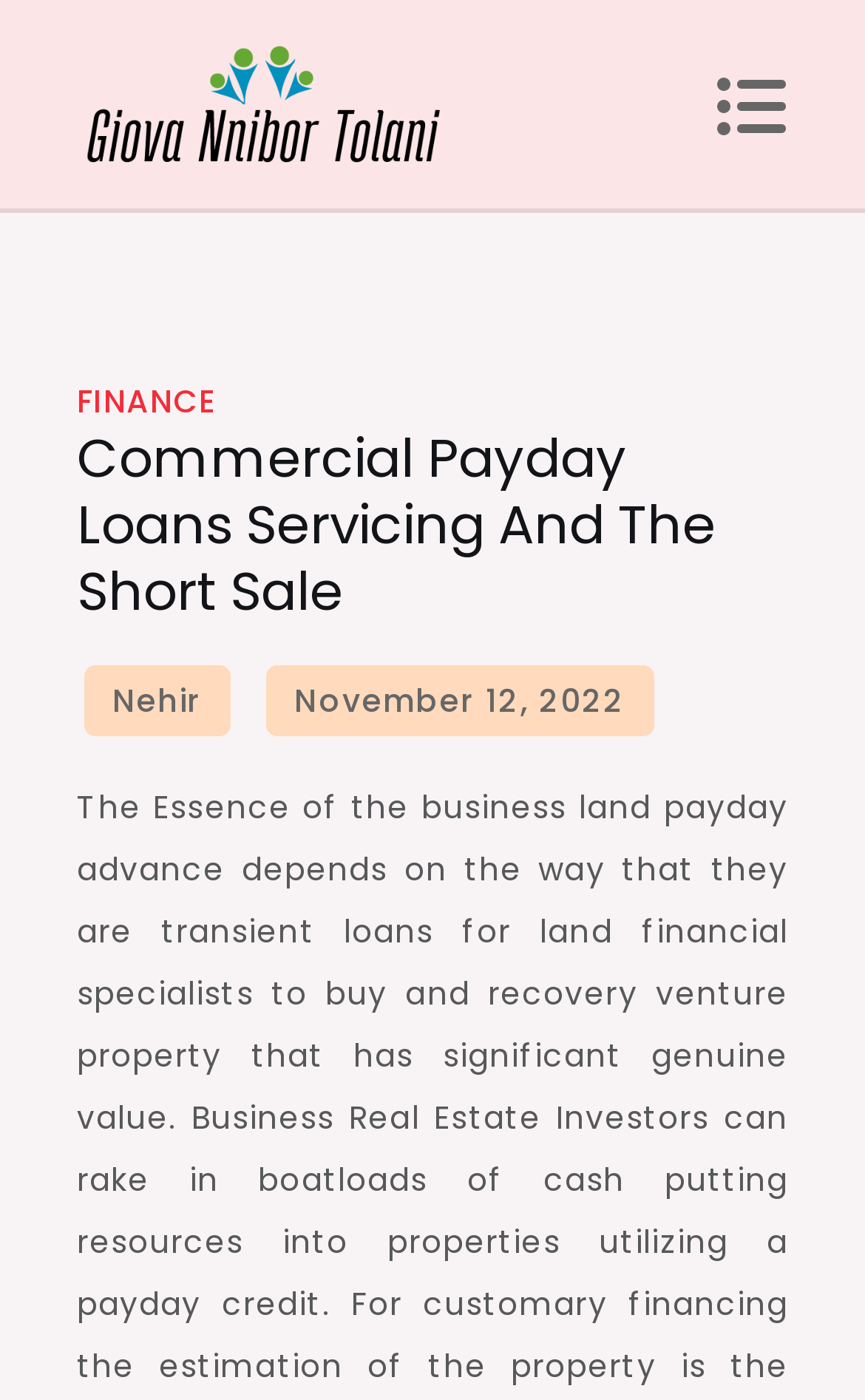How many links are there in the header section?
Refer to the screenshot and answer in one word or phrase.

2